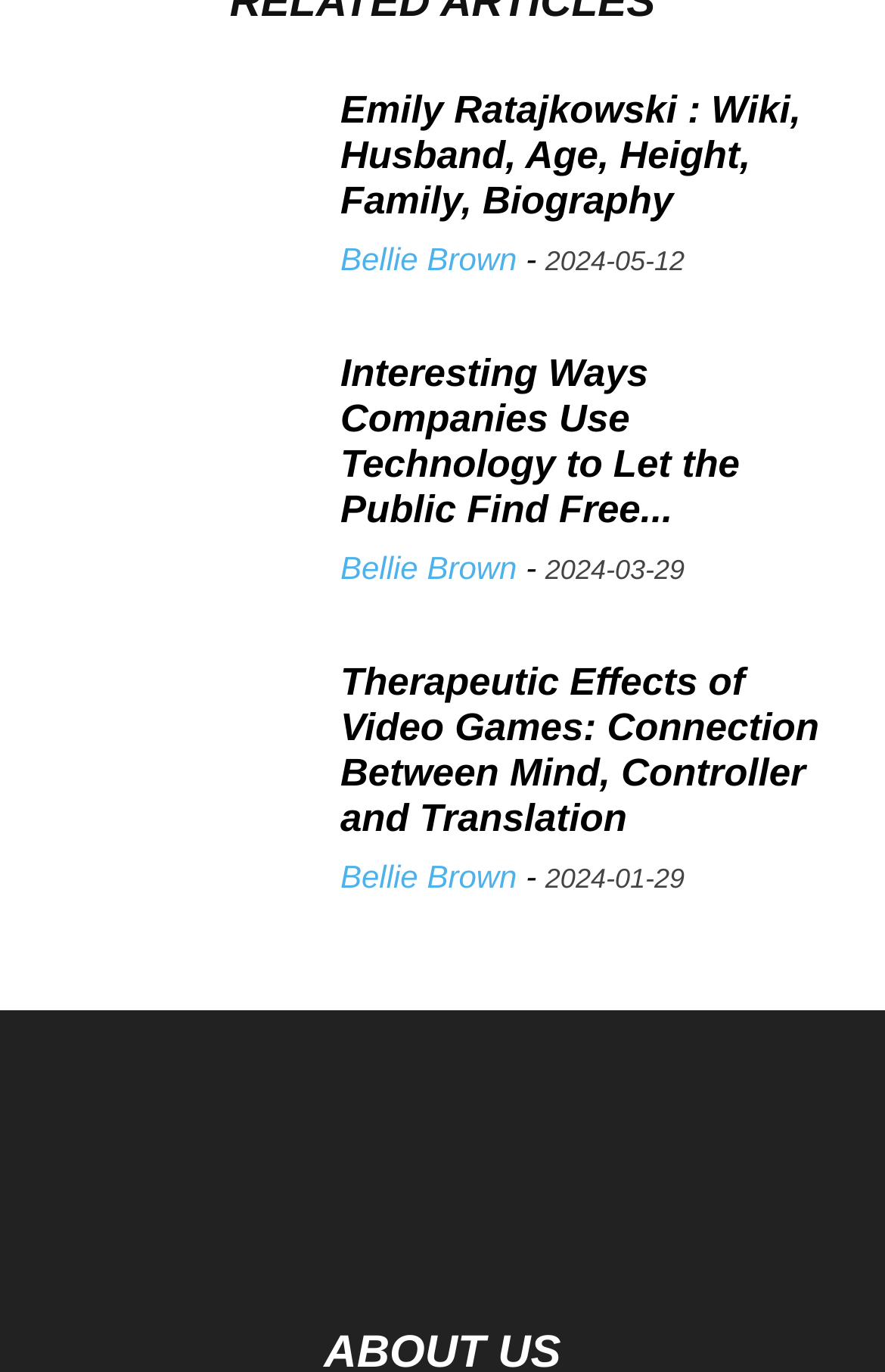Determine the bounding box coordinates of the clickable element to achieve the following action: 'Visit the homepage'. Provide the coordinates as four float values between 0 and 1, formatted as [left, top, right, bottom].

[0.115, 0.872, 0.885, 0.901]